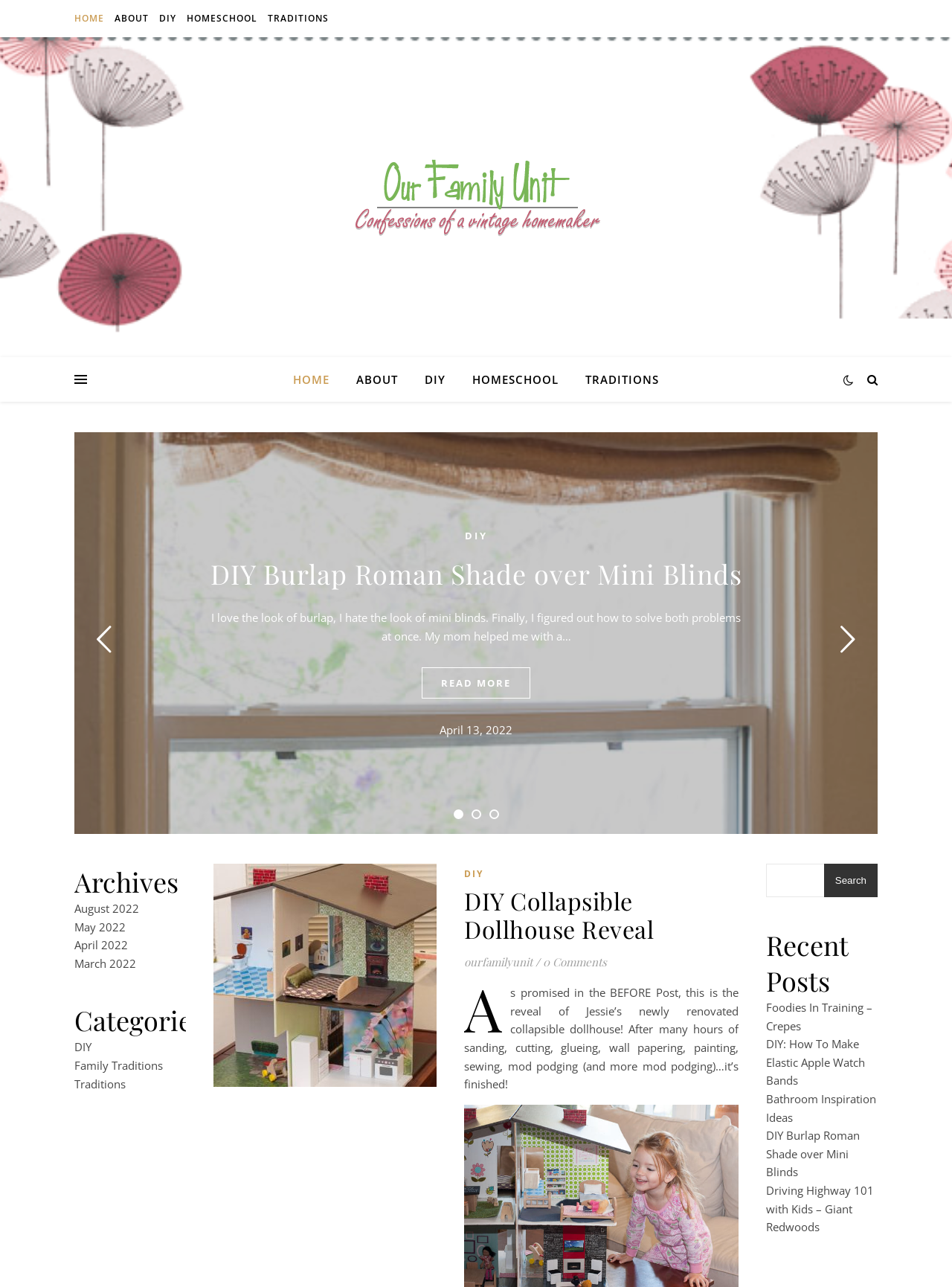Locate the bounding box coordinates of the element that should be clicked to fulfill the instruction: "Click on the 'DIY Collapsible Dollhouse Reveal' link".

[0.488, 0.687, 0.687, 0.734]